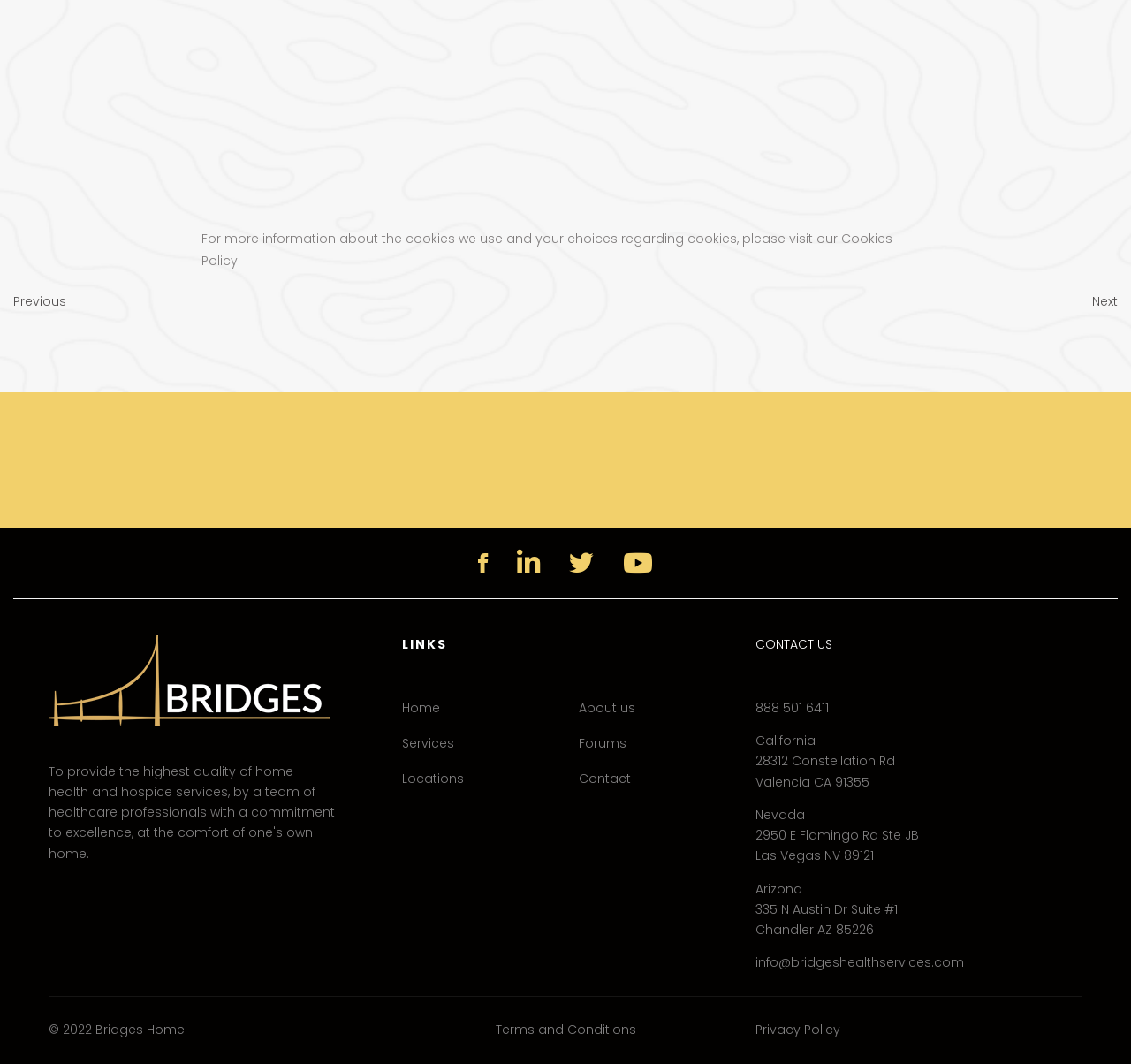Please identify the bounding box coordinates of the area I need to click to accomplish the following instruction: "Send an email to info@bridgeshealthservices.com".

[0.668, 0.896, 0.852, 0.913]